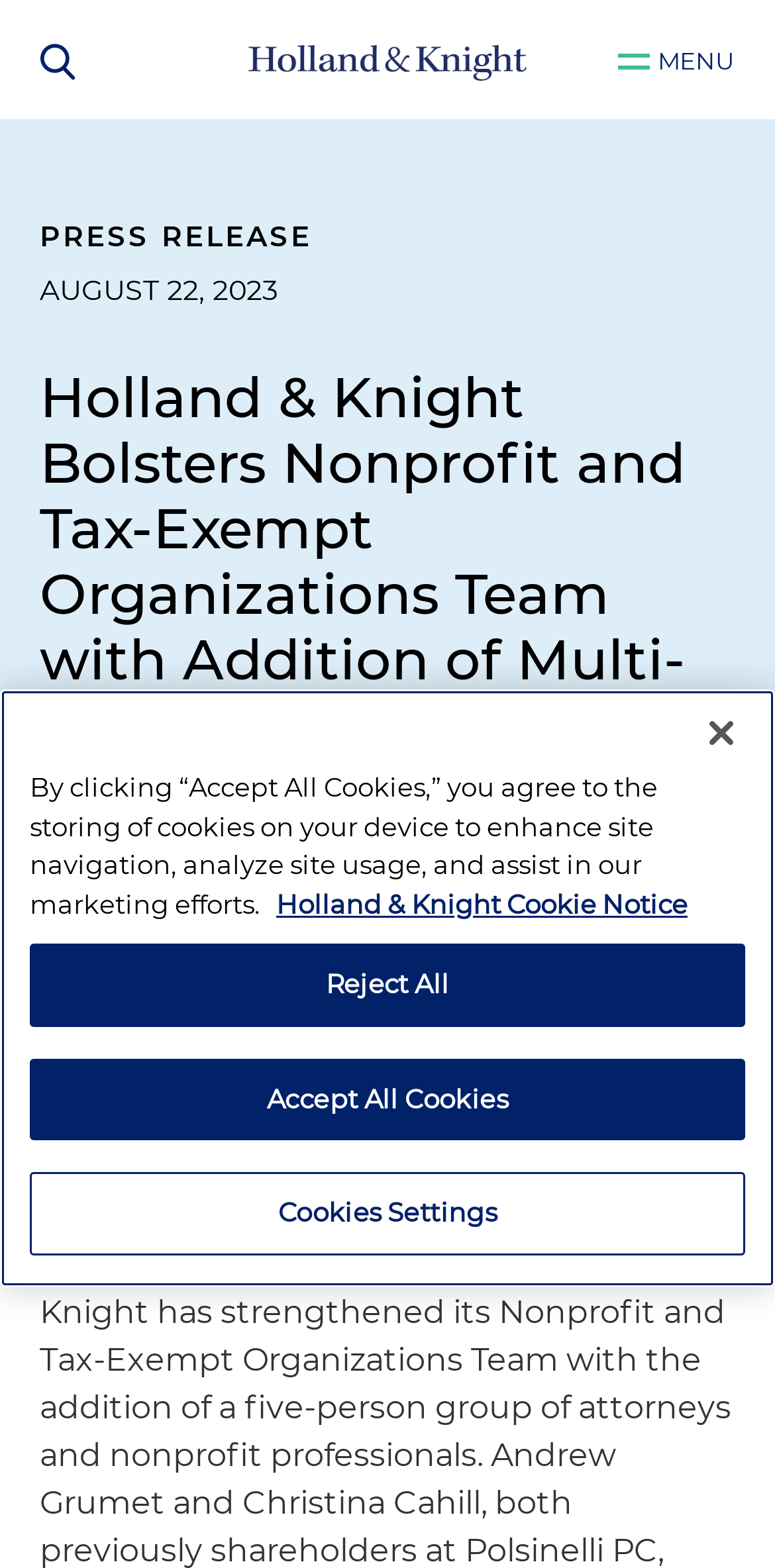What is the date of the press release?
Utilize the information in the image to give a detailed answer to the question.

The date of the press release can be found below the 'PRESS RELEASE' text, which is located near the top of the webpage.